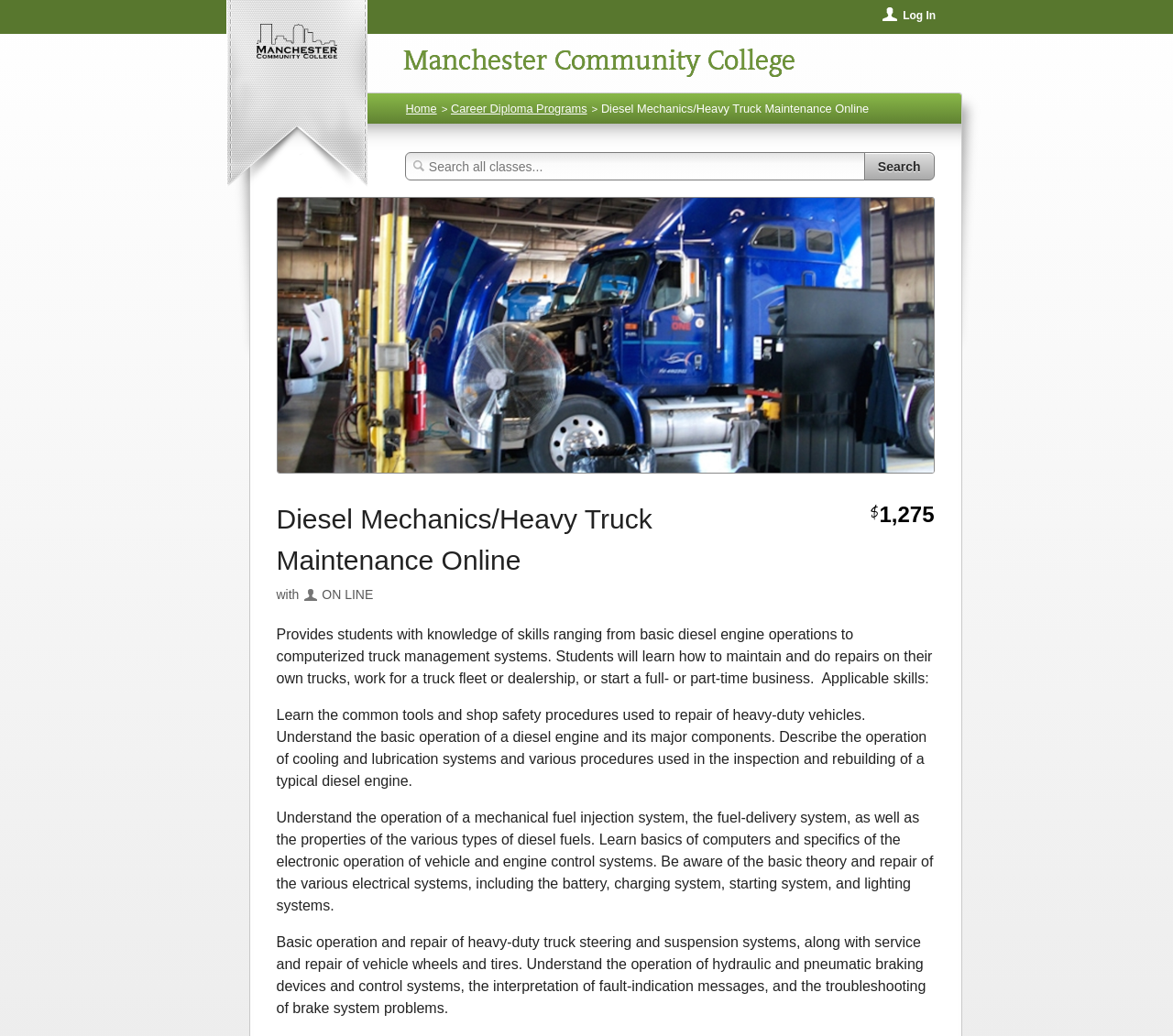From the webpage screenshot, predict the bounding box of the UI element that matches this description: "Manchester Community College".

[0.188, 0.014, 0.812, 0.09]